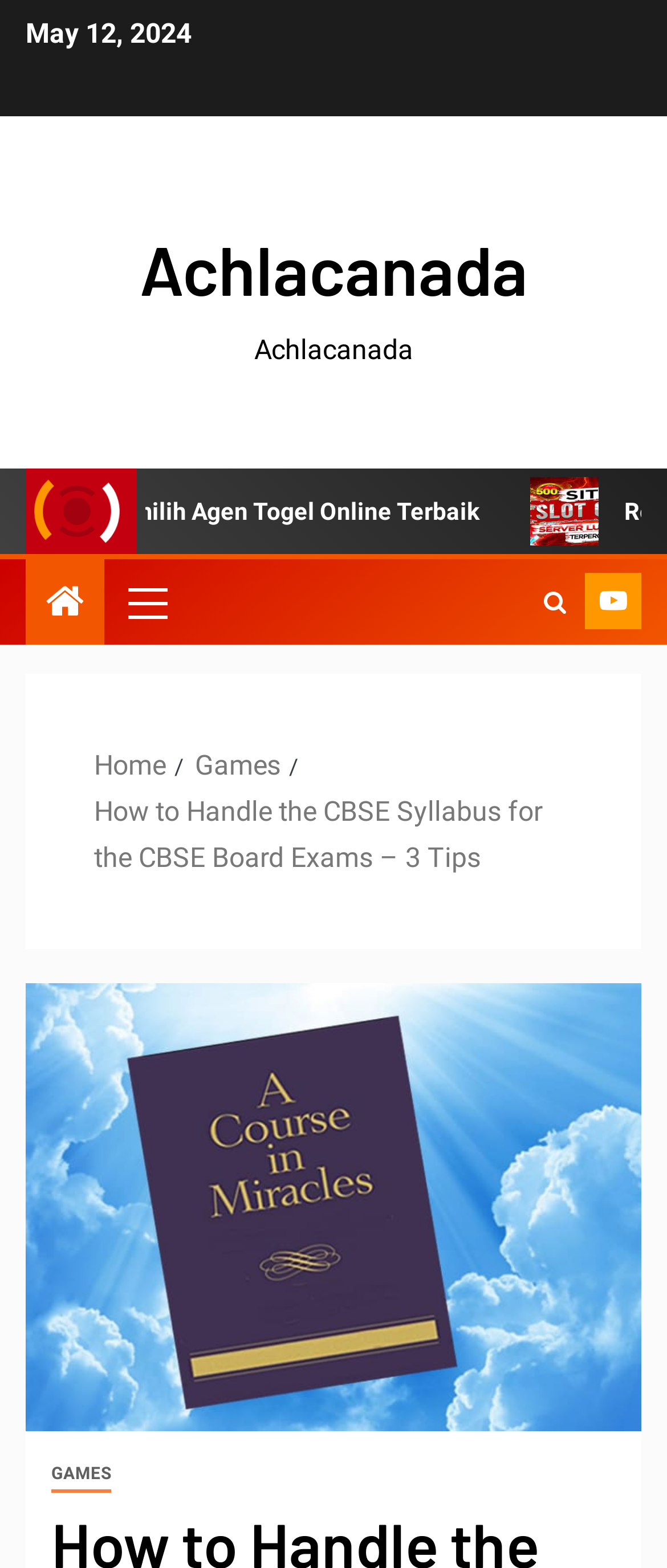Determine the bounding box coordinates of the clickable element to achieve the following action: 'visit the Achlacanada website'. Provide the coordinates as four float values between 0 and 1, formatted as [left, top, right, bottom].

[0.209, 0.145, 0.791, 0.198]